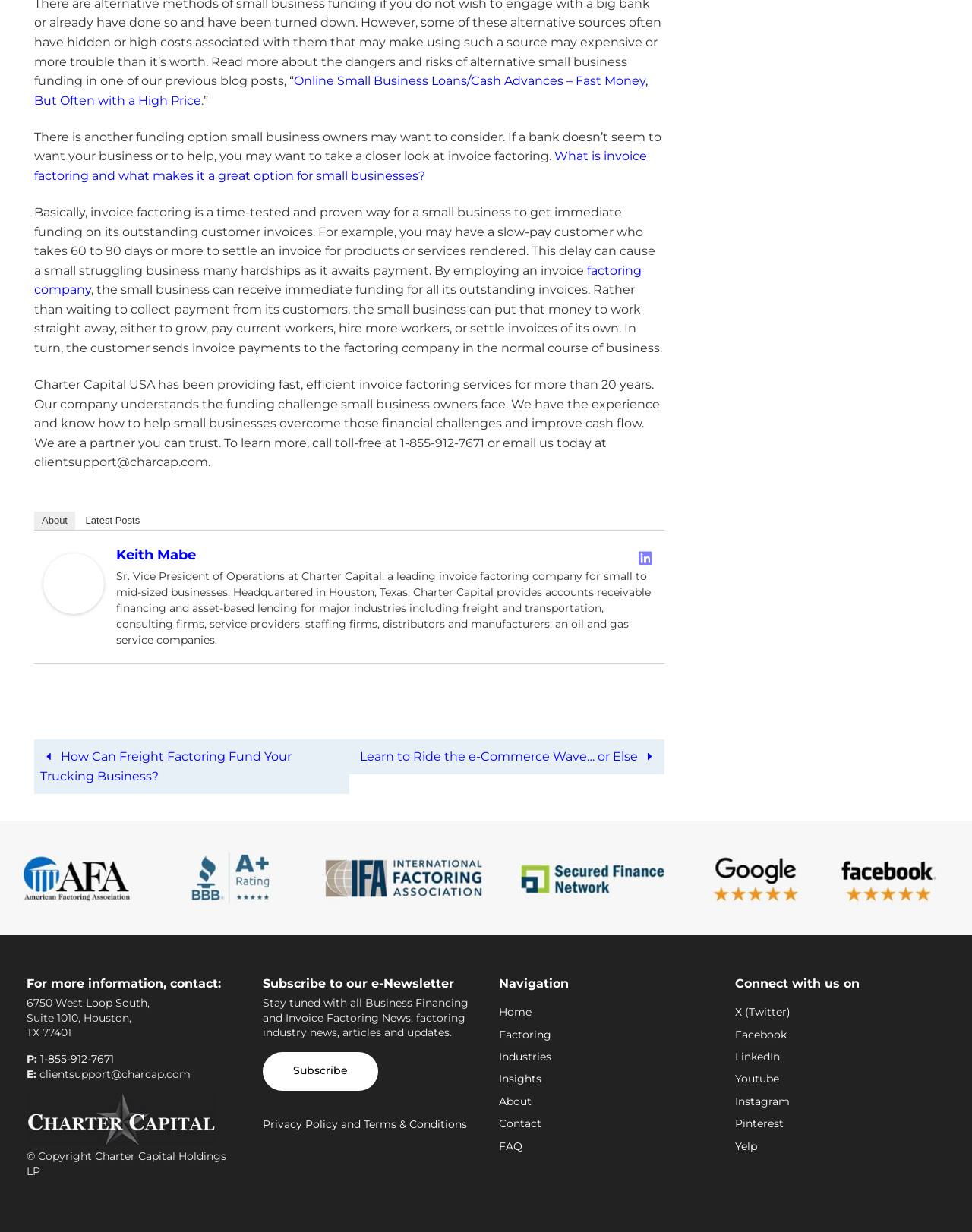Show the bounding box coordinates of the region that should be clicked to follow the instruction: "Subscribe to the e-Newsletter."

[0.27, 0.854, 0.389, 0.885]